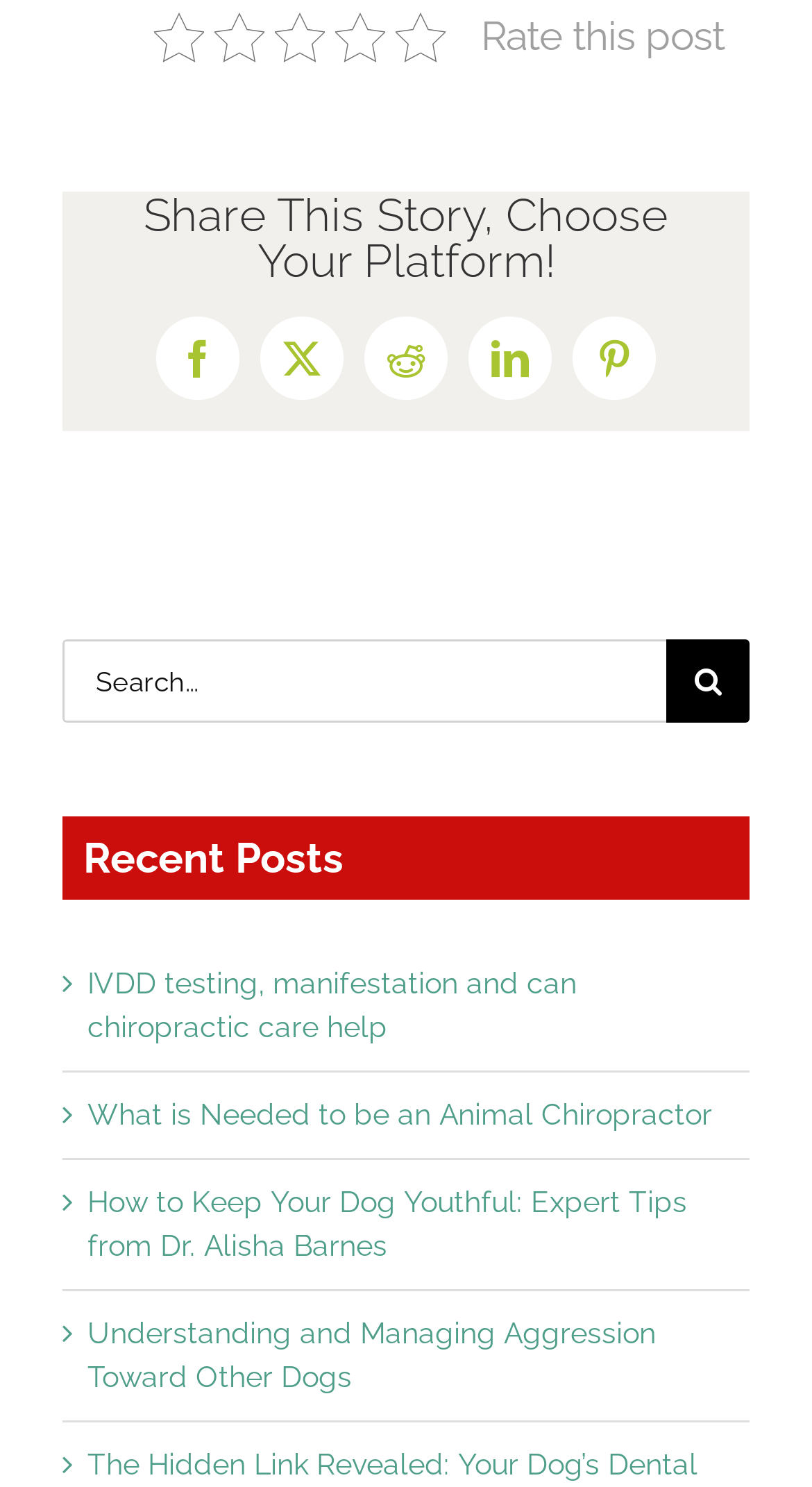What is the function of the 'Rate this post' text? Please answer the question using a single word or phrase based on the image.

To rate the post